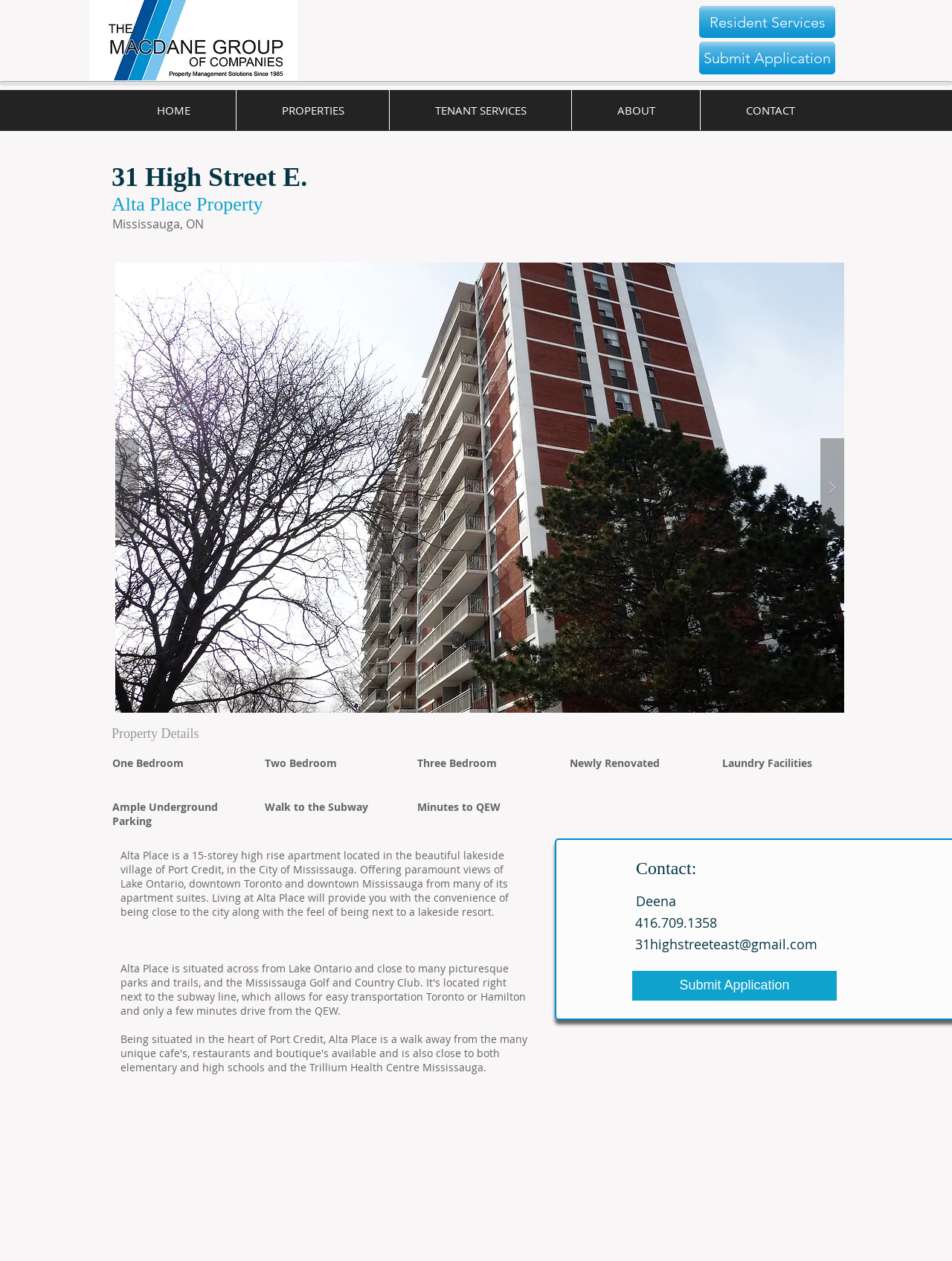Select the bounding box coordinates of the element I need to click to carry out the following instruction: "Go to Resident Services".

[0.734, 0.005, 0.877, 0.03]